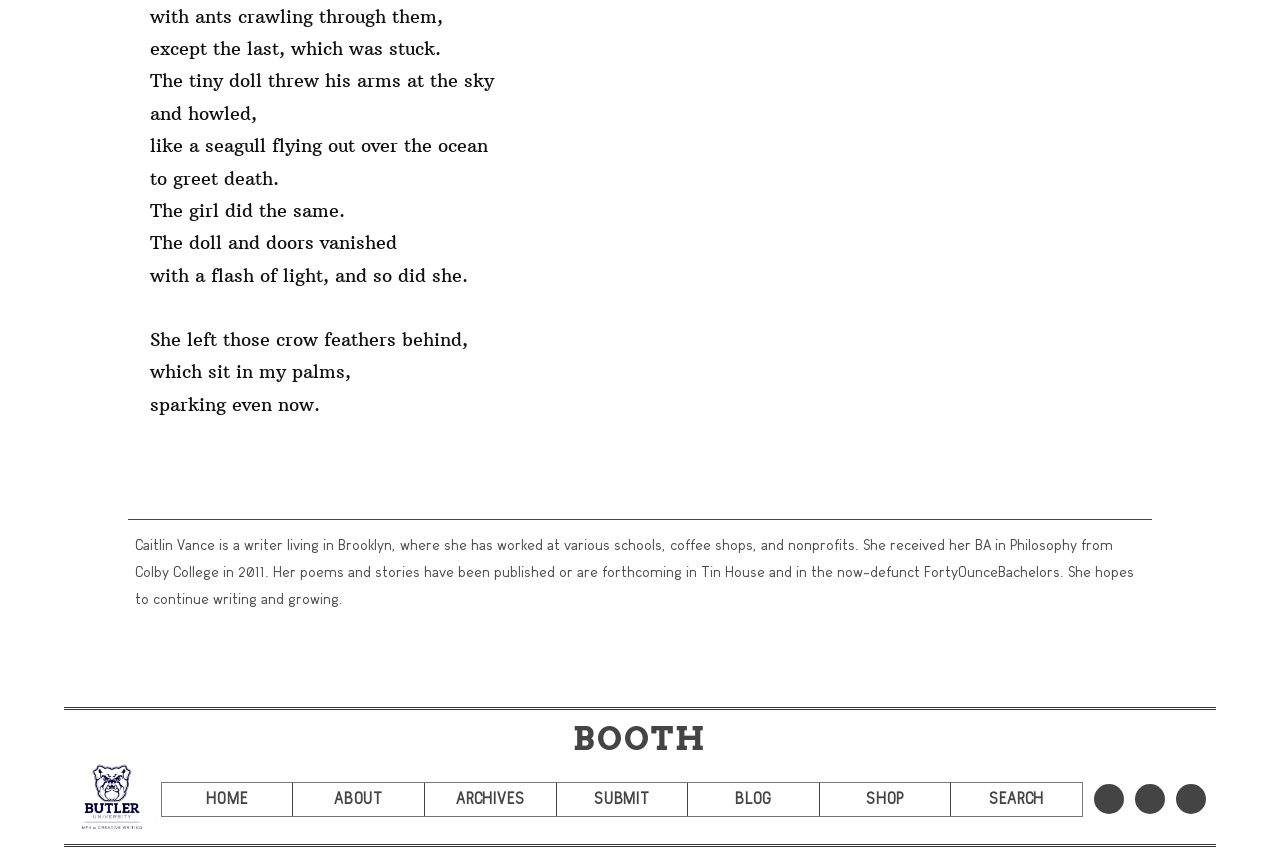Using the provided element description, identify the bounding box coordinates as (top-left x, top-left y, bottom-right x, bottom-right y). Ensure all values are between 0 and 1. Description: parent_node: Comment name="comment"

None